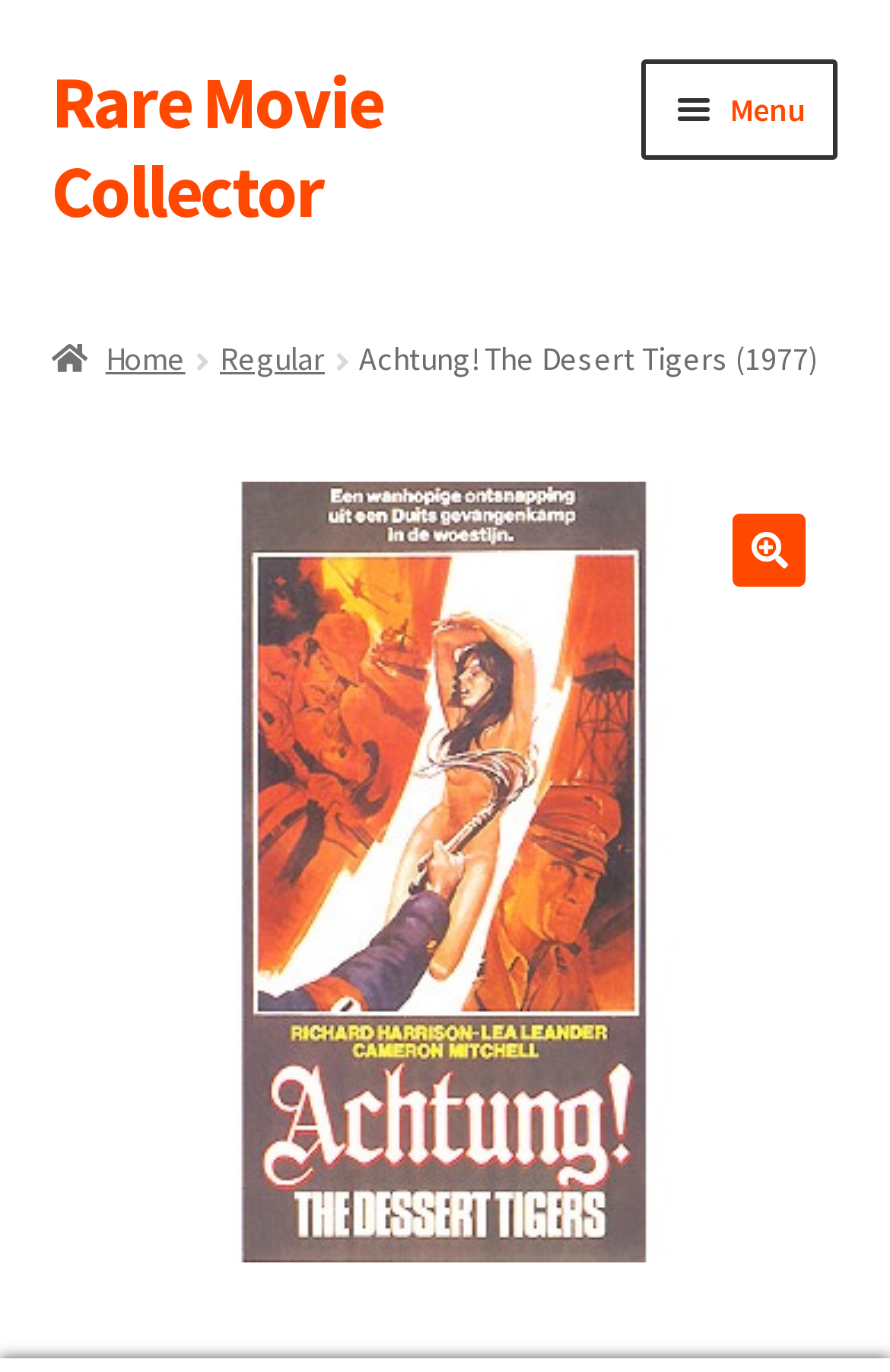Please locate and retrieve the main header text of the webpage.

Achtung! The Desert Tigers (1977)